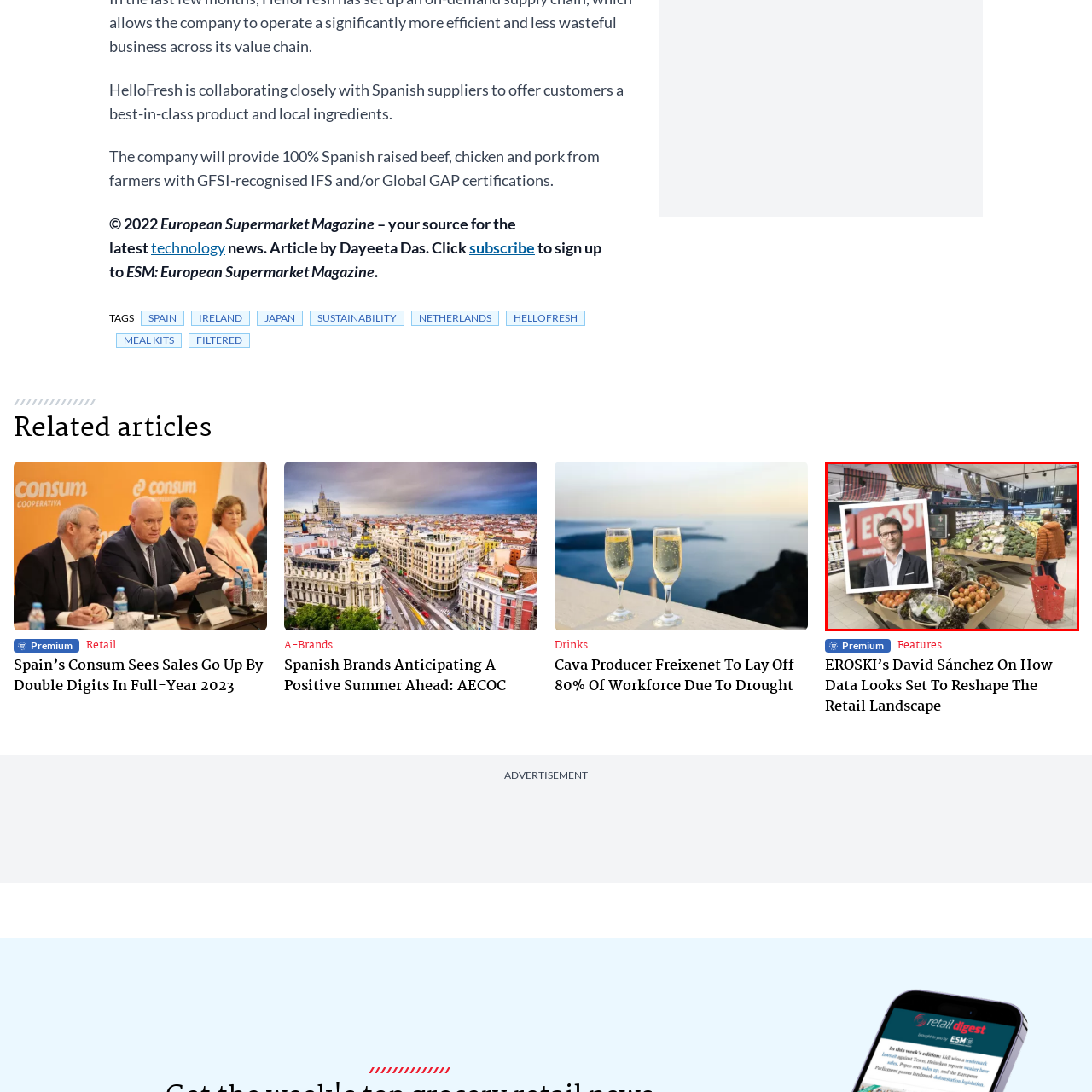What is the material of the crates holding the produce?
Focus on the red bounded area in the image and respond to the question with a concise word or phrase.

wooden